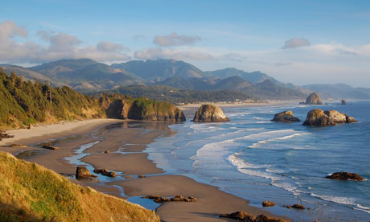Provide a thorough description of the image presented.

The image captures a stunning view of the Oregon Coast, showcasing a beautiful sandy beach that stretches along the shoreline. The waves gently lap against the shore, creating a serene atmosphere enhanced by the soft, golden light of the early morning sun. In the background, rolling hills and mountains add depth to the scene, their silhouettes softly framed by clouds drifting above. This picturesque setting is part of a journey from Seattle to Portland, where the coastal beauty provides a perfect backdrop for exploration and adventure, reflecting the travelers' appreciation for local experiences.